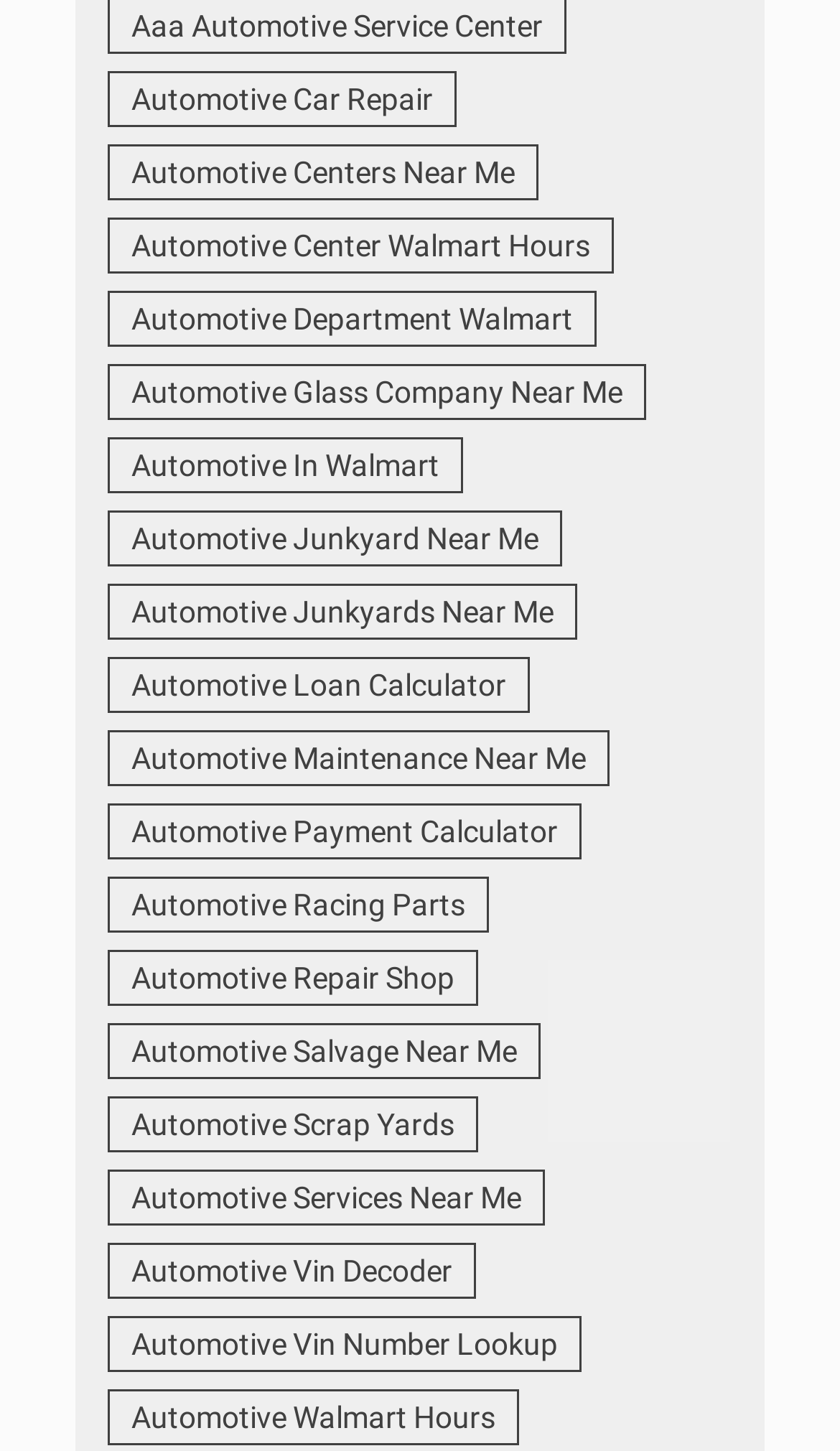Locate the bounding box of the UI element defined by this description: "Automotive Car Repair". The coordinates should be given as four float numbers between 0 and 1, formatted as [left, top, right, bottom].

[0.128, 0.048, 0.544, 0.087]